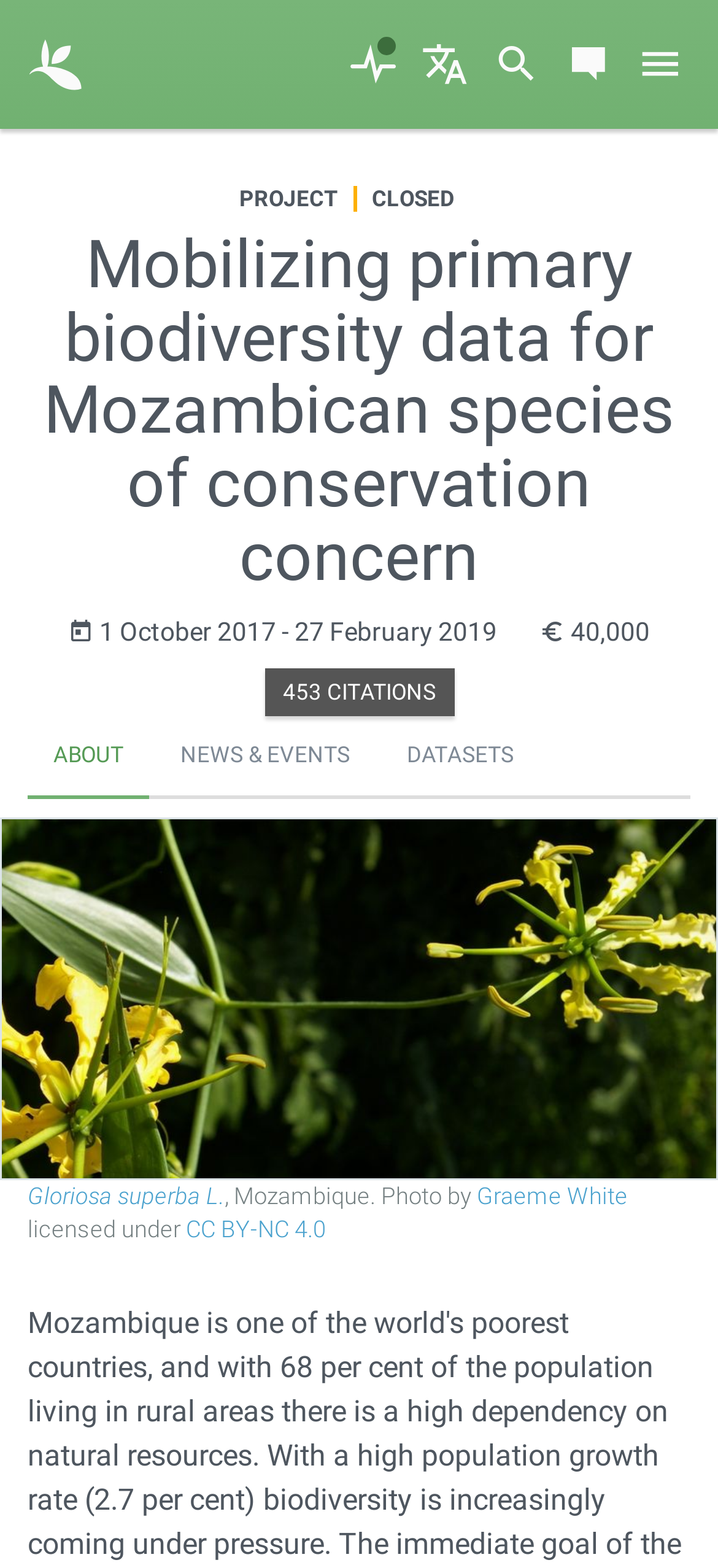Find and provide the bounding box coordinates for the UI element described with: "datasets".

[0.531, 0.456, 0.751, 0.509]